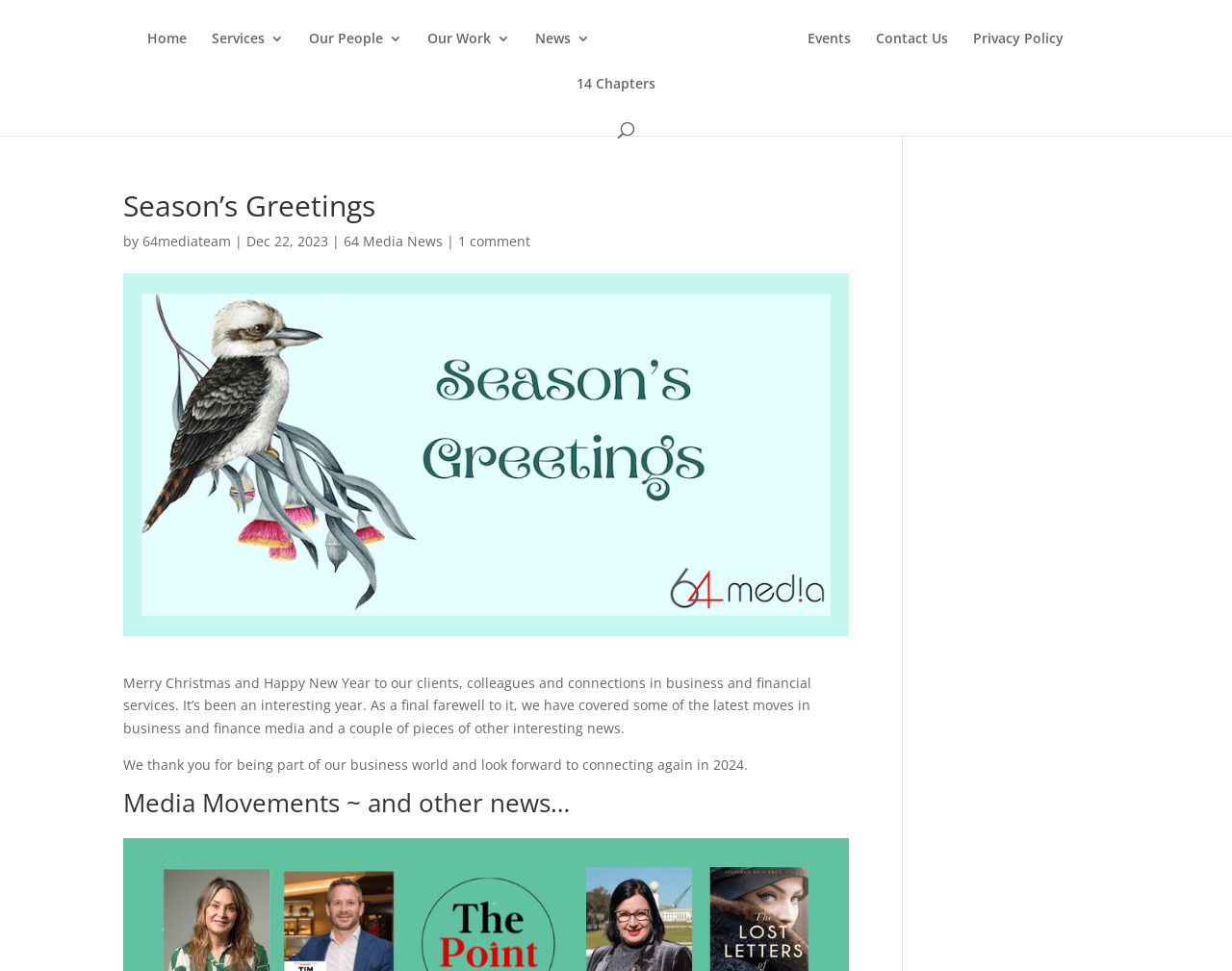Please specify the bounding box coordinates of the region to click in order to perform the following instruction: "Click Home".

[0.119, 0.033, 0.151, 0.079]